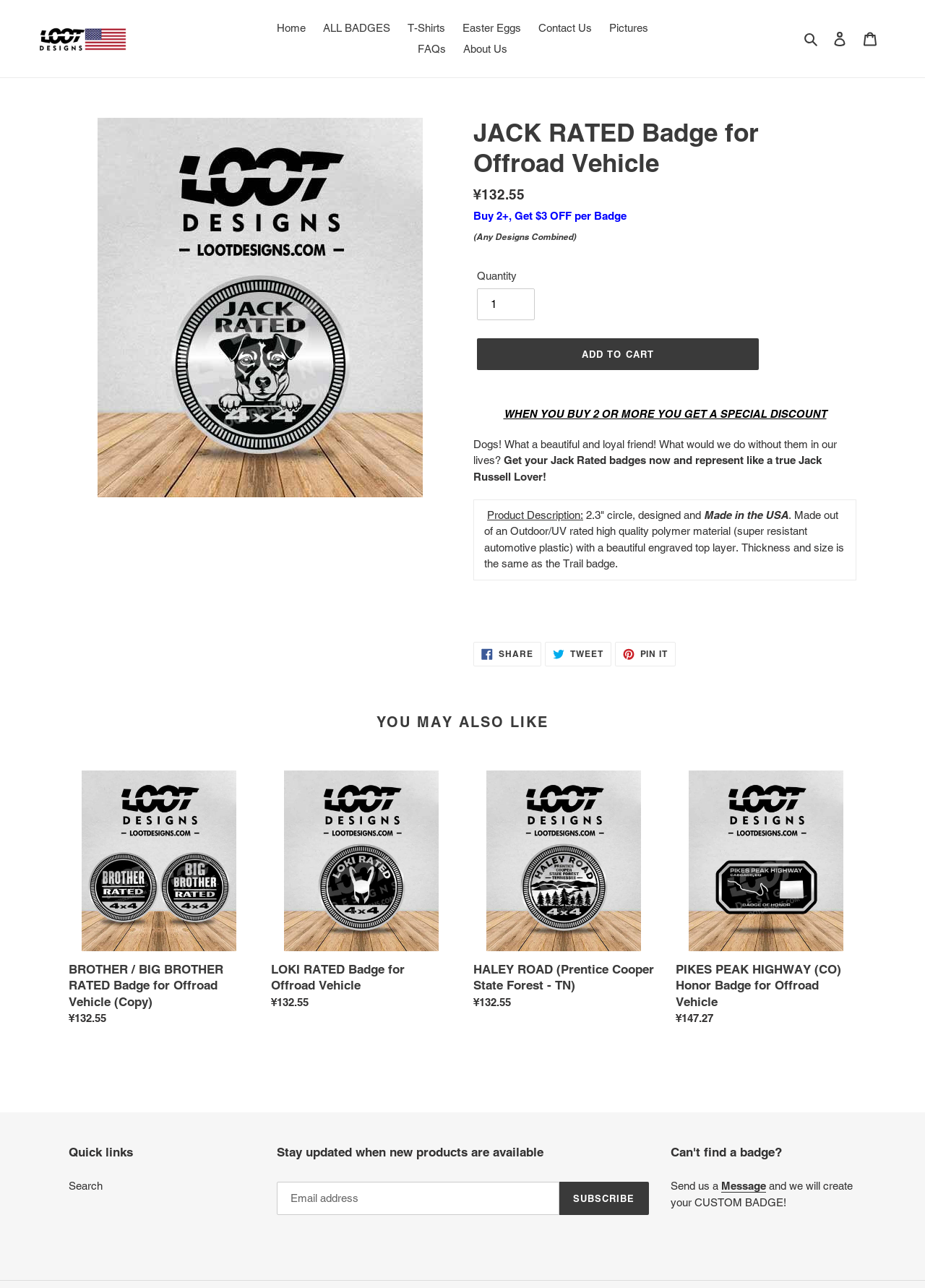Answer the question below with a single word or a brief phrase: 
What is the discount for buying 2 or more badges?

$3 OFF per Badge